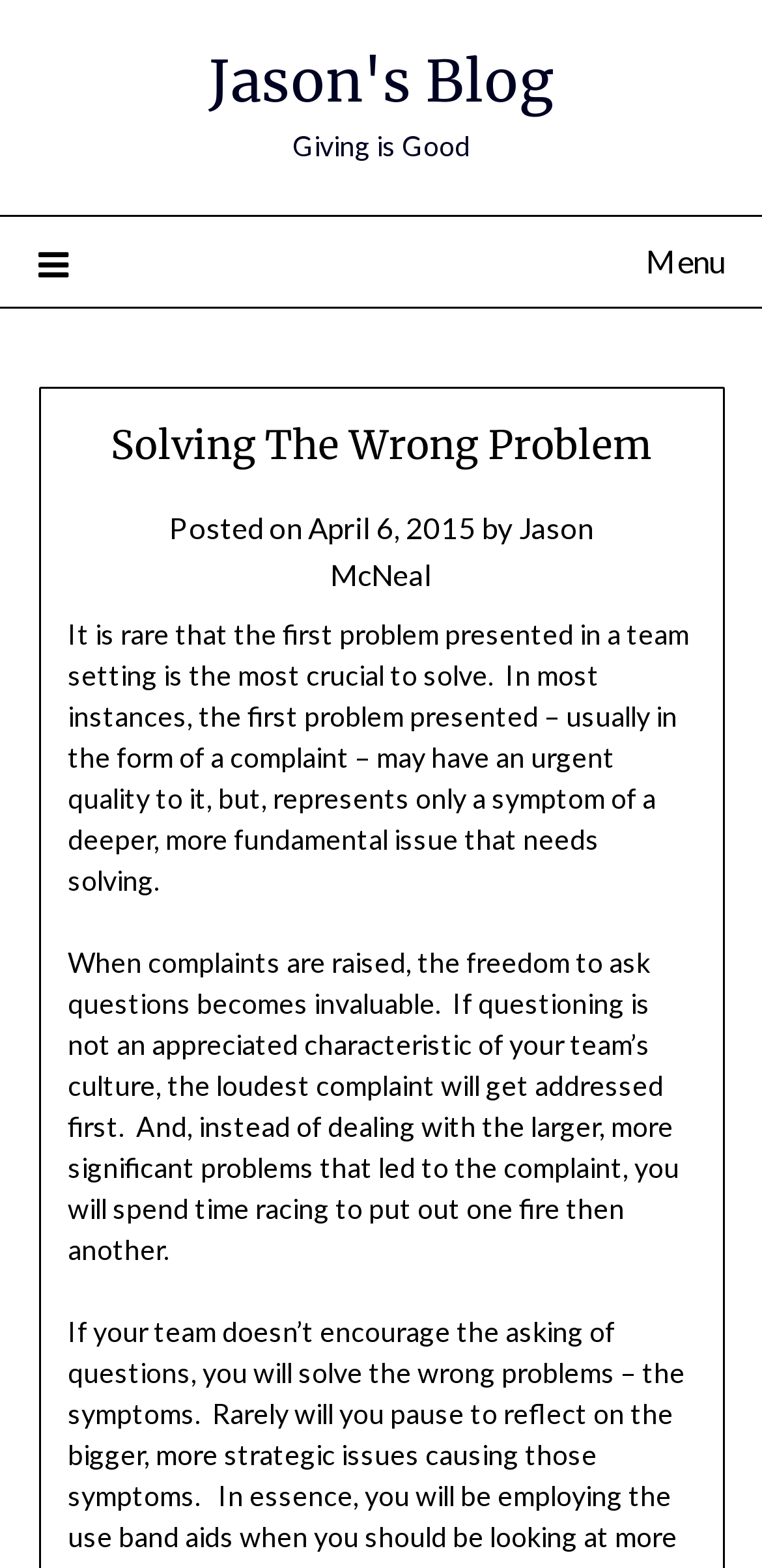Determine the bounding box coordinates for the UI element with the following description: "Jason's Blog". The coordinates should be four float numbers between 0 and 1, represented as [left, top, right, bottom].

[0.273, 0.029, 0.727, 0.075]